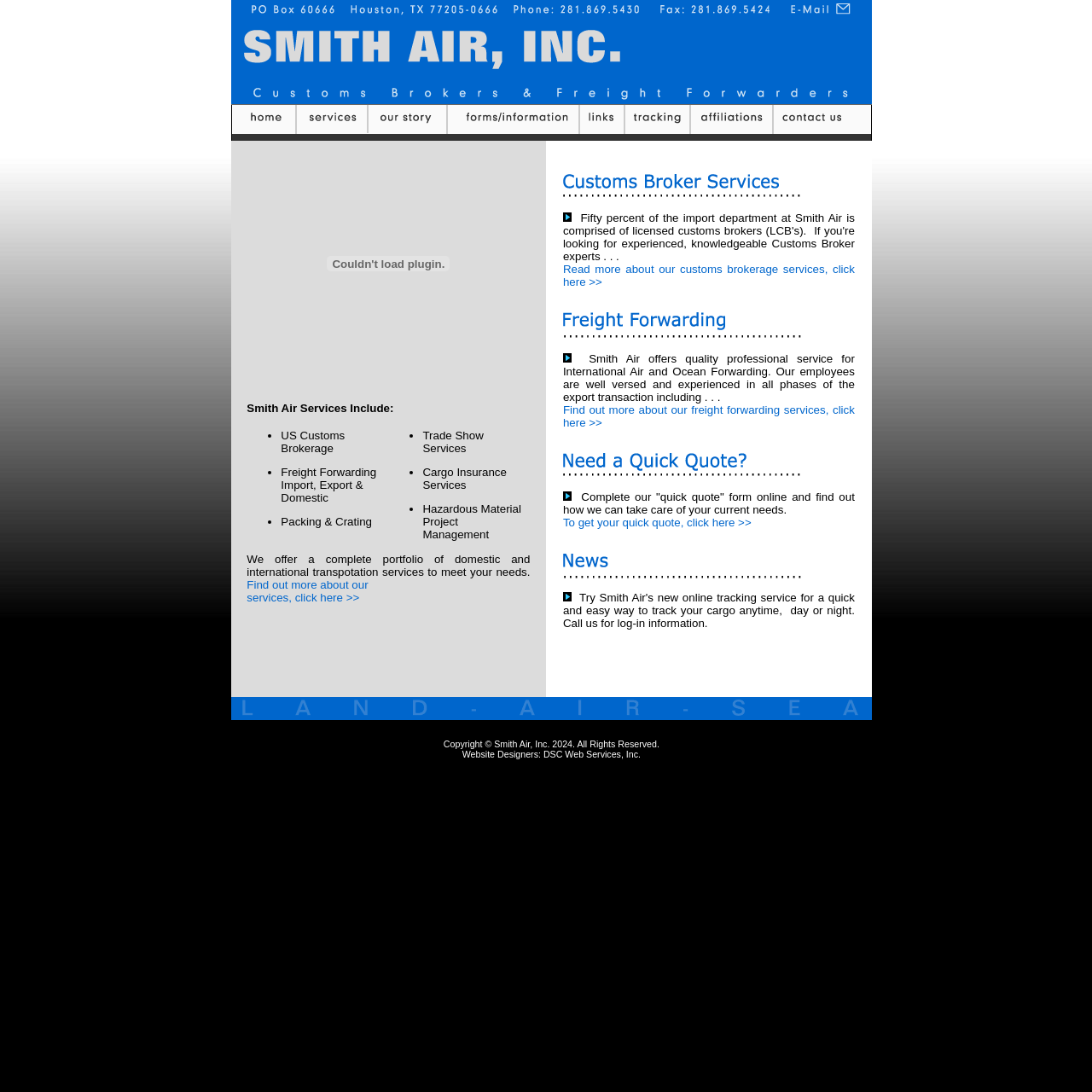Please identify the bounding box coordinates of the clickable area that will allow you to execute the instruction: "Click on Smith Air Home Page".

[0.212, 0.119, 0.272, 0.131]